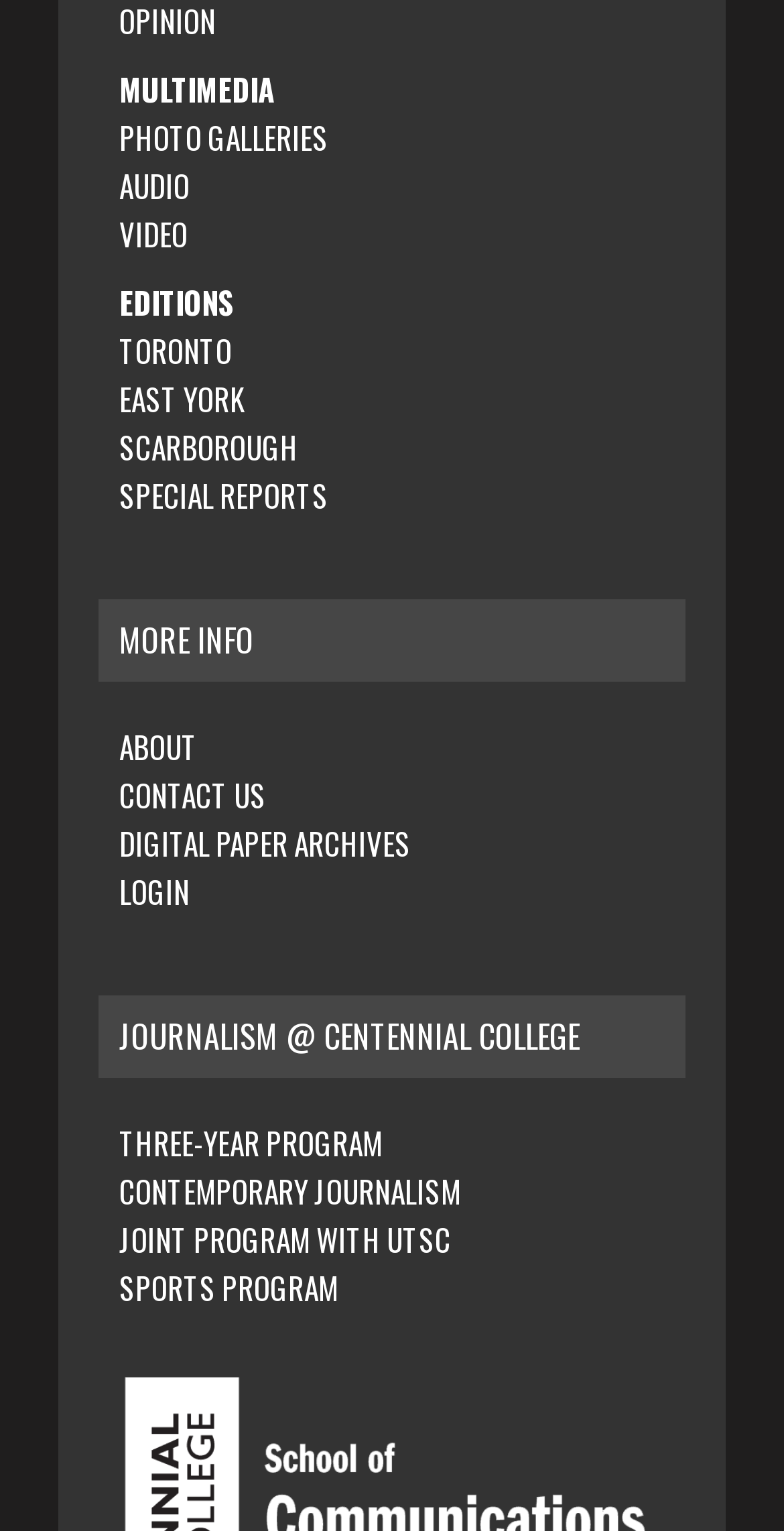Find the bounding box coordinates of the clickable area that will achieve the following instruction: "watch videos".

[0.152, 0.138, 0.239, 0.167]